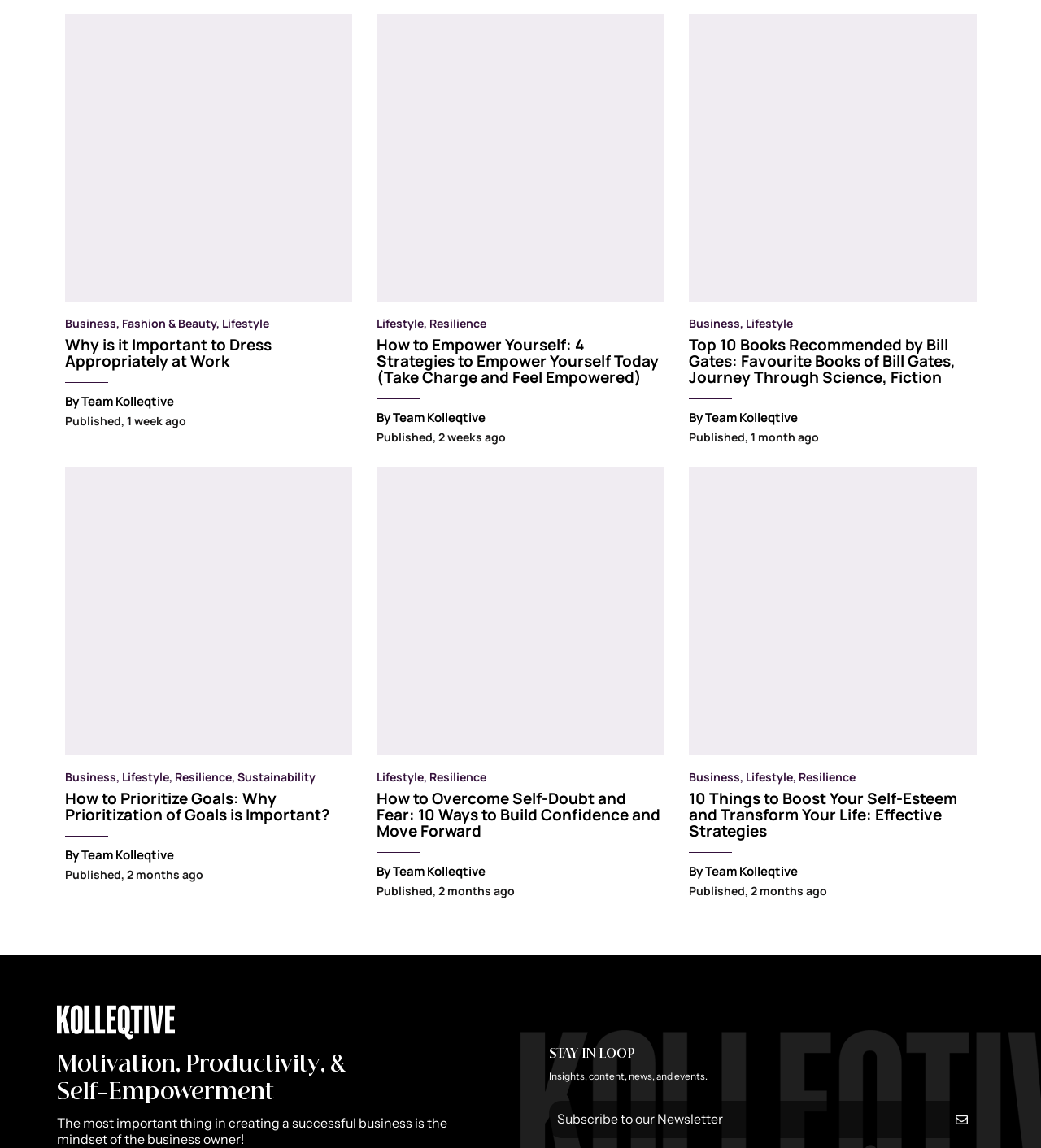Locate the bounding box coordinates of the clickable element to fulfill the following instruction: "Subscribe to the newsletter". Provide the coordinates as four float numbers between 0 and 1 in the format [left, top, right, bottom].

[0.527, 0.959, 0.938, 0.992]